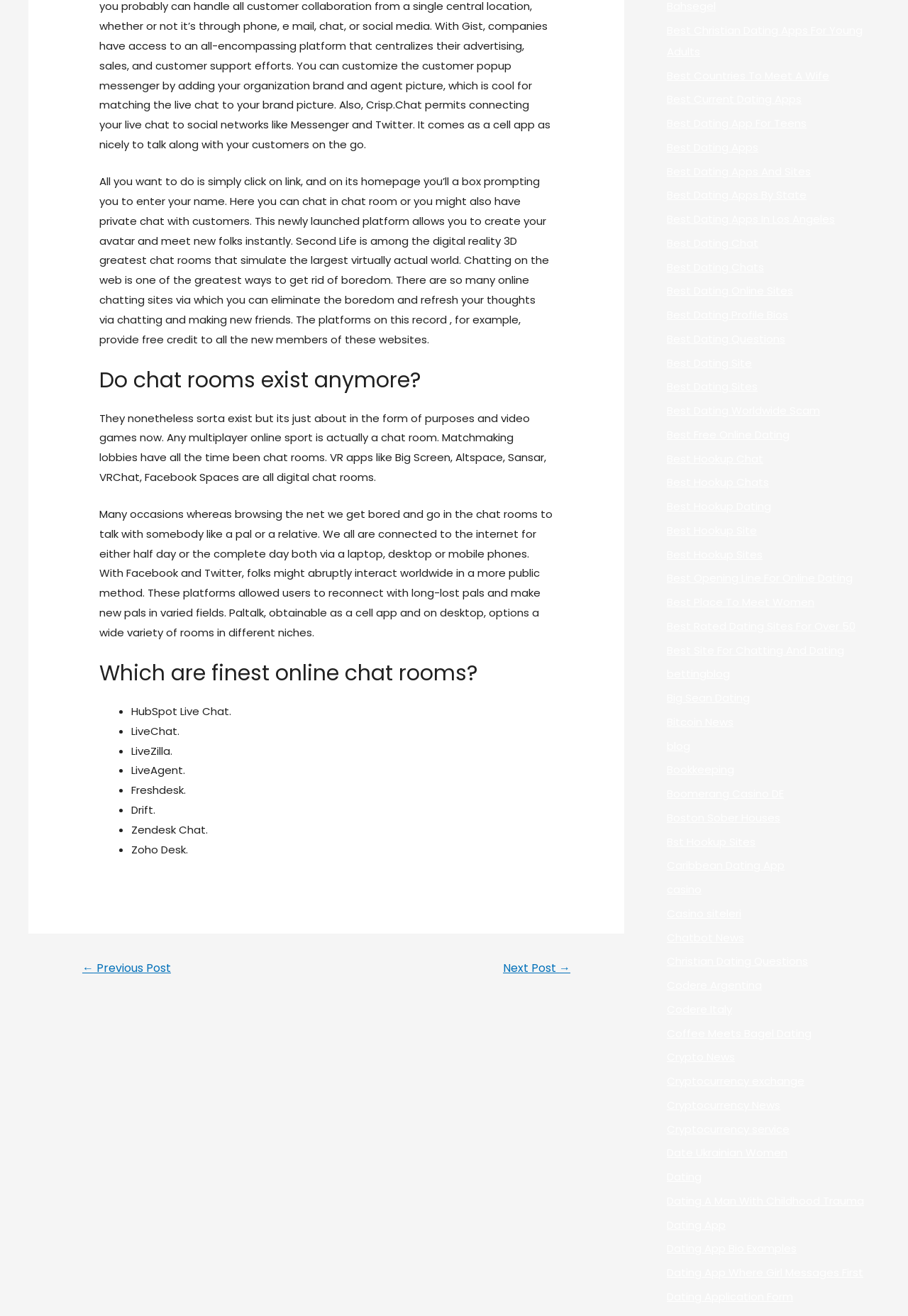Please identify the bounding box coordinates of where to click in order to follow the instruction: "Go to the previous post".

[0.072, 0.727, 0.207, 0.747]